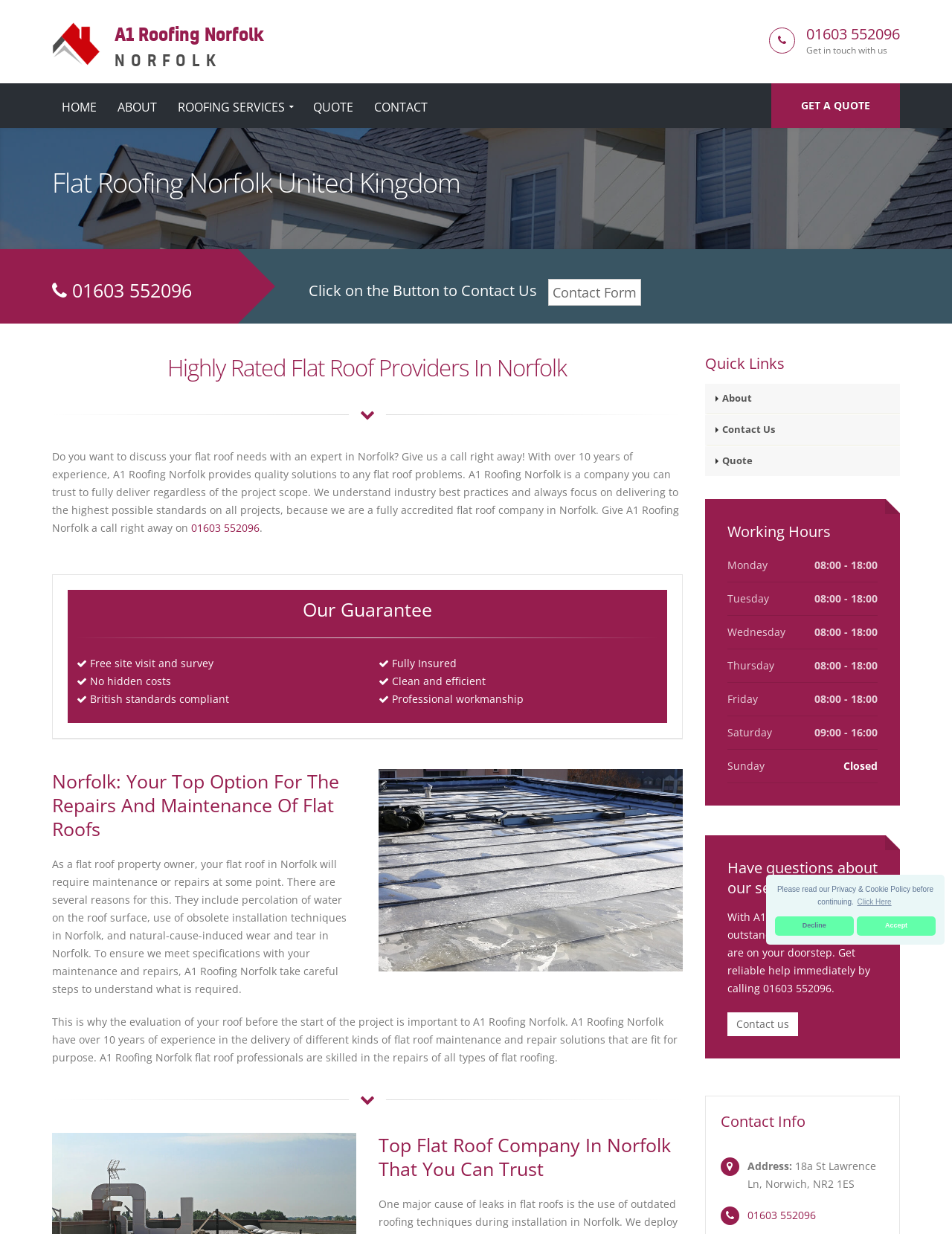Describe the webpage in detail, including text, images, and layout.

The webpage is about A1 Roofing Norfolk, a flat roofing company in Norfolk, United Kingdom. At the top of the page, there is a cookie consent dialog with three buttons: "learn more about cookies", "dismiss cookie message", and "allow cookies". Below the dialog, there is a layout table with two cells. The left cell contains a link to A1 Roofing Norfolk with an image, and the right cell contains a phone number and a "get in touch with us" link.

The main content of the page is divided into several sections. The first section has a heading "Flat Roofing Norfolk United Kingdom" and a subheading with the company's phone number. Below the heading, there is a paragraph of text describing the company's services and expertise.

The next section has a heading "Highly Rated Flat Roof Providers In Norfolk" and a paragraph of text highlighting the company's quality and trustworthiness. This is followed by a section with a heading "Our Guarantee" and a list of four guarantees, including a free site visit and survey, no hidden costs, British standards compliance, and full insurance.

The following section has a heading "Norfolk: Your Top Option For The Repairs And Maintenance Of Flat Roofs" and a paragraph of text explaining the importance of maintenance and repairs for flat roofs. There is also an image in this section.

The next section has a heading "Top Flat Roof Company In Norfolk That You Can Trust" and a paragraph of text describing the company's experience and expertise. This is followed by a section with a heading "Quick Links" and links to other pages on the website, including "About", "Contact Us", and "Quote".

The final sections of the page contain information about the company's working hours, contact information, and a call to action to get in touch with the company. There is also a link to contact the company and a heading "Have questions about our services?" with a paragraph of text encouraging visitors to call the company for reliable help.